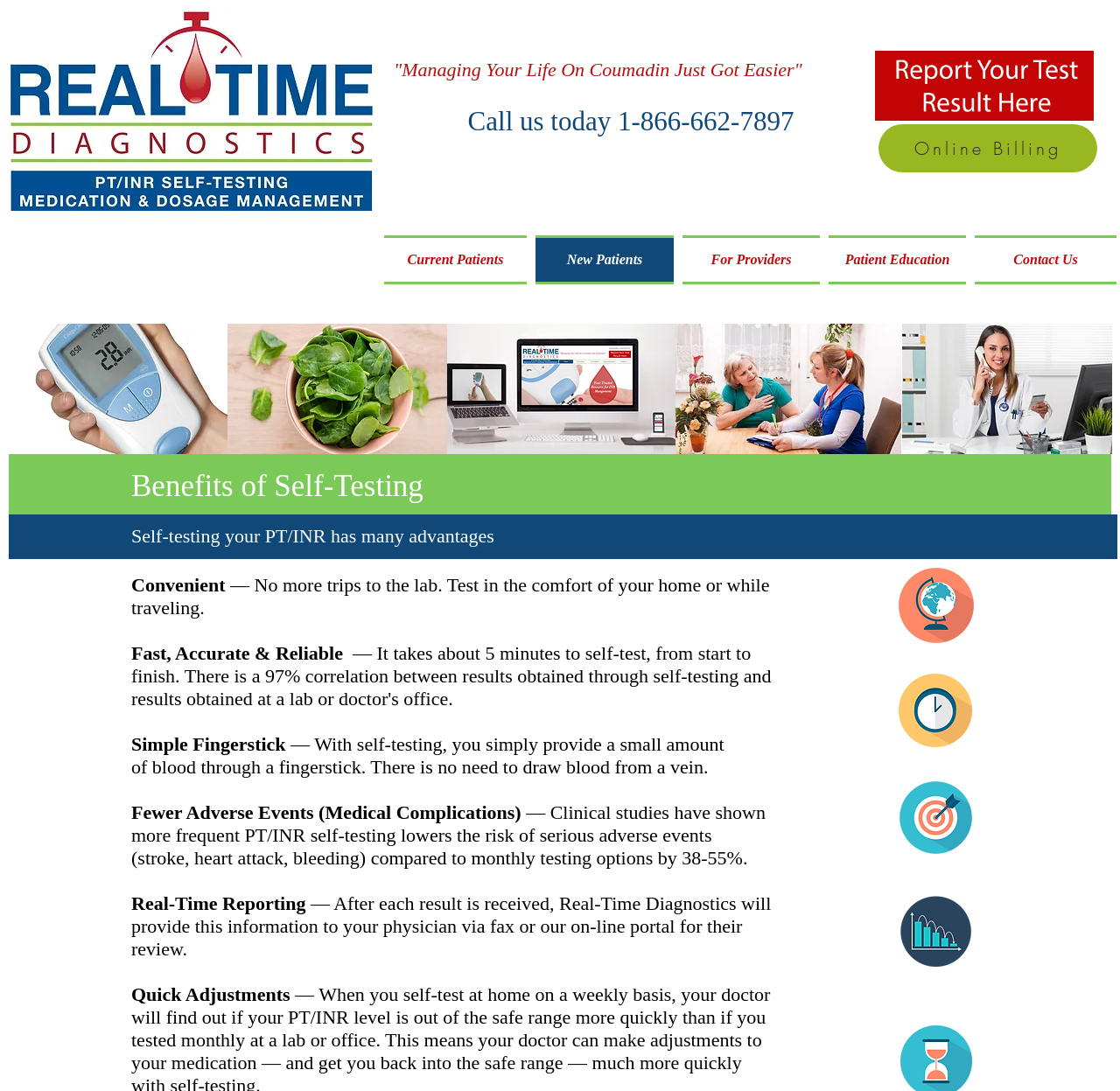Use a single word or phrase to answer the question: 
What is the advantage of self-testing in terms of trips to the lab?

No more trips